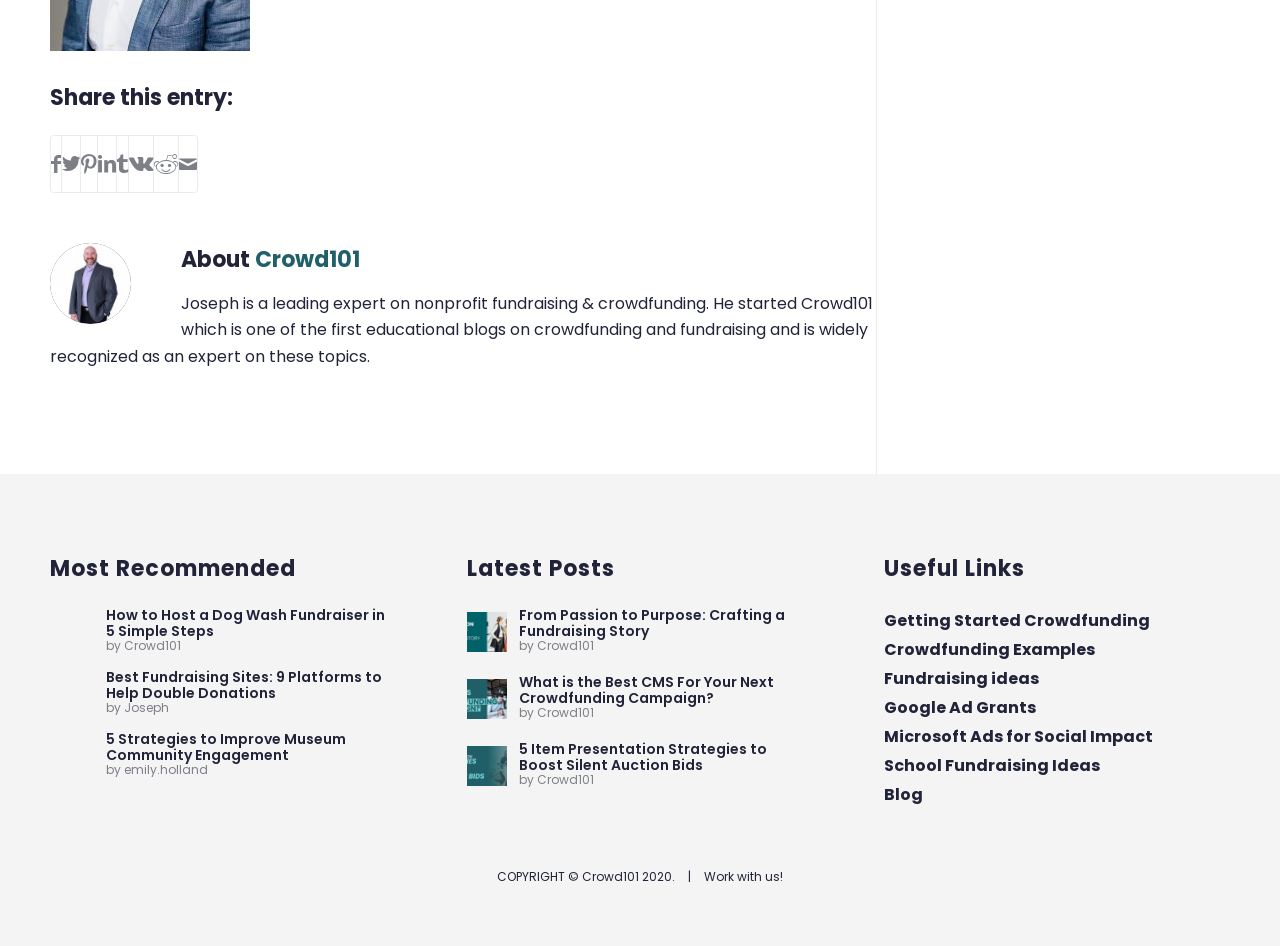How many latest posts are listed on the webpage?
Please answer the question with a detailed and comprehensive explanation.

The webpage lists 3 latest posts, as indicated by the link elements with IDs 443, 445, and 447, which are categorized under the heading 'Latest Posts'.